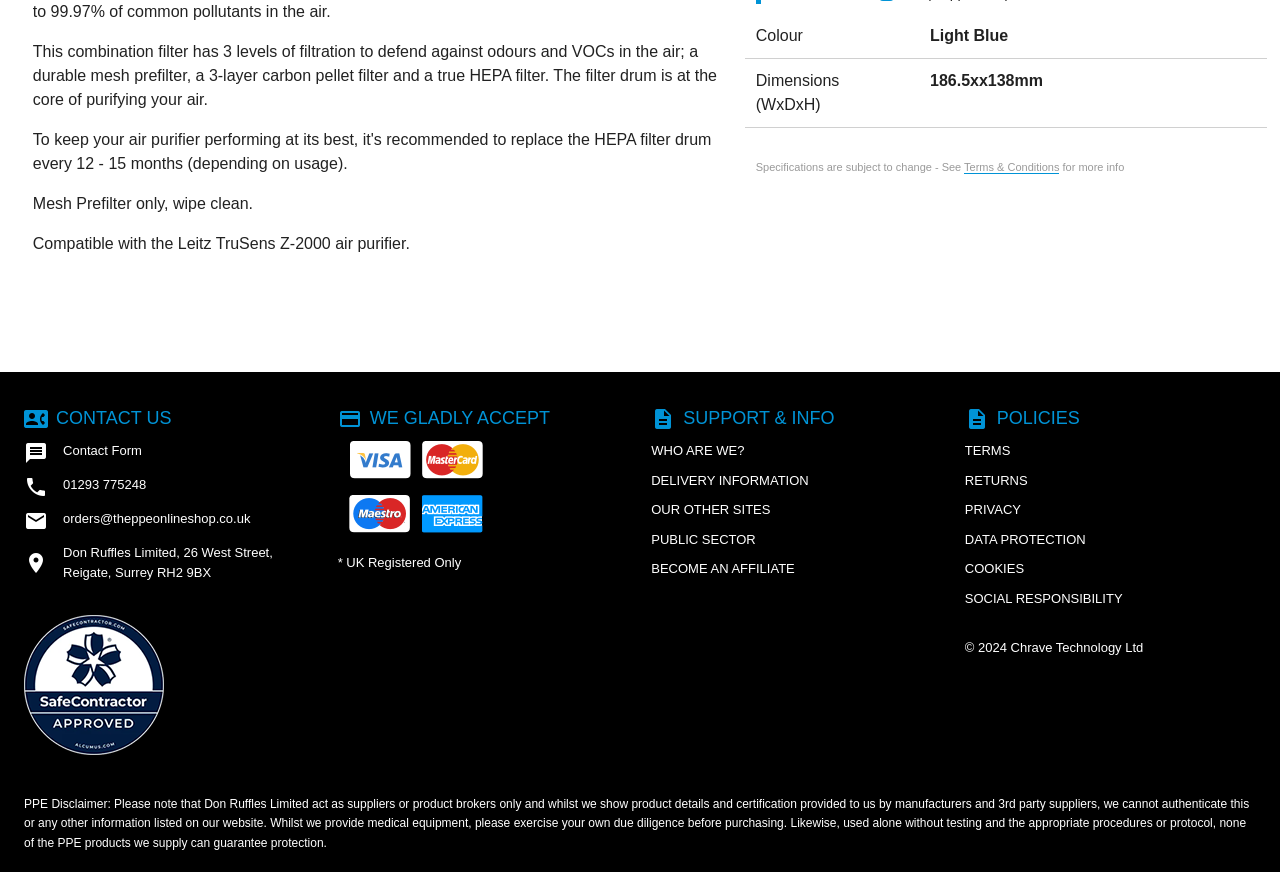Given the element description, predict the bounding box coordinates in the format (top-left x, top-left y, bottom-right x, bottom-right y). Make sure all values are between 0 and 1. Here is the element description: Terms & Conditions

[0.753, 0.185, 0.828, 0.2]